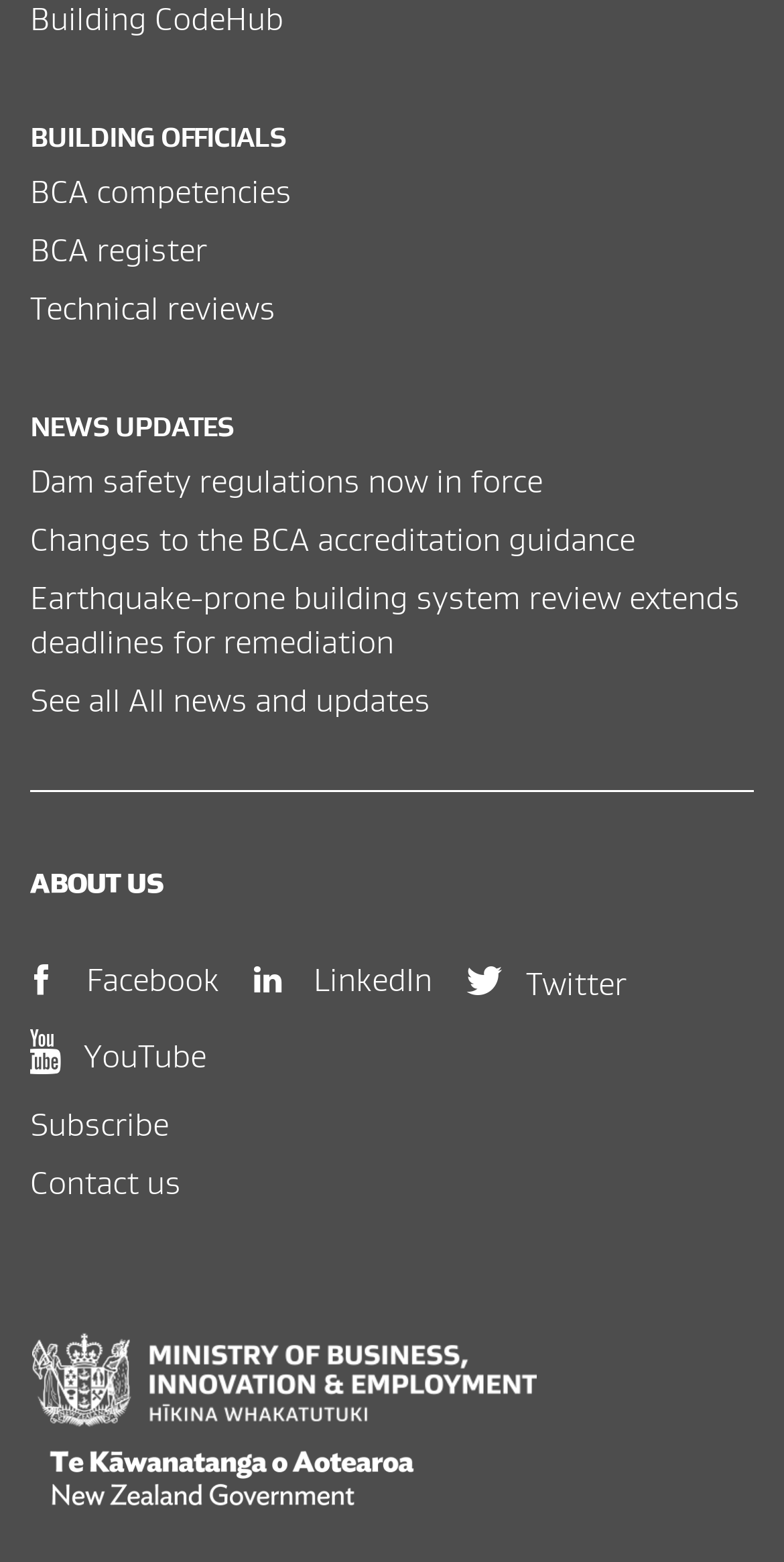Specify the bounding box coordinates of the region I need to click to perform the following instruction: "Subscribe to updates". The coordinates must be four float numbers in the range of 0 to 1, i.e., [left, top, right, bottom].

[0.038, 0.705, 0.962, 0.734]